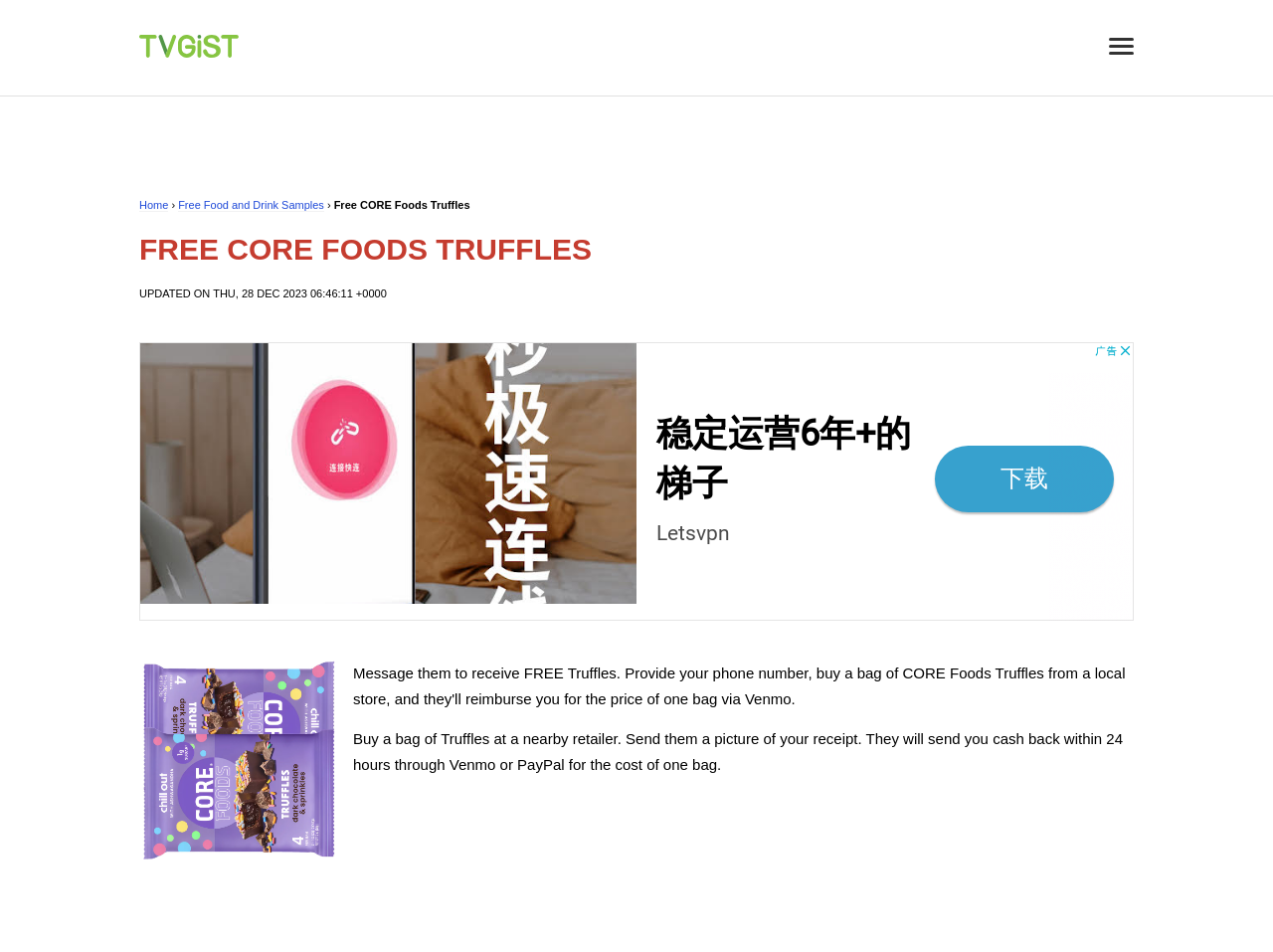Describe the entire webpage, focusing on both content and design.

The webpage is about getting free CORE Foods Truffles. At the top left, there is a link to "Freebies, Free Stuff, Free Samples & Trials by Mail" accompanied by an image. Next to it, there are links to "Home" and "Free Food and Drink Samples" with a static text "›" in between. 

On the same horizontal level, there is a static text "Free CORE Foods Truffles" and a heading "FREE CORE FOODS TRUFFLES" that spans almost the entire width of the page. 

Below the heading, there is a static text "UPDATED ON" followed by a time "Dec. 28, 2023, 6:46 a.m." which is also represented in a more detailed format as "THU, 28 DEC 2023 06:46:11 +0000". 

An advertisement iframe occupies a large section of the page, taking up most of the middle area. 

On the bottom left, there is an image with the text "Free CORE Foods Truffles". Below it, there is an article section that contains a static text describing the process to receive free truffles: buying a bag of truffles at a nearby retailer, sending a picture of the receipt, and receiving cash back within 24 hours through Venmo or PayPal for the cost of one bag.